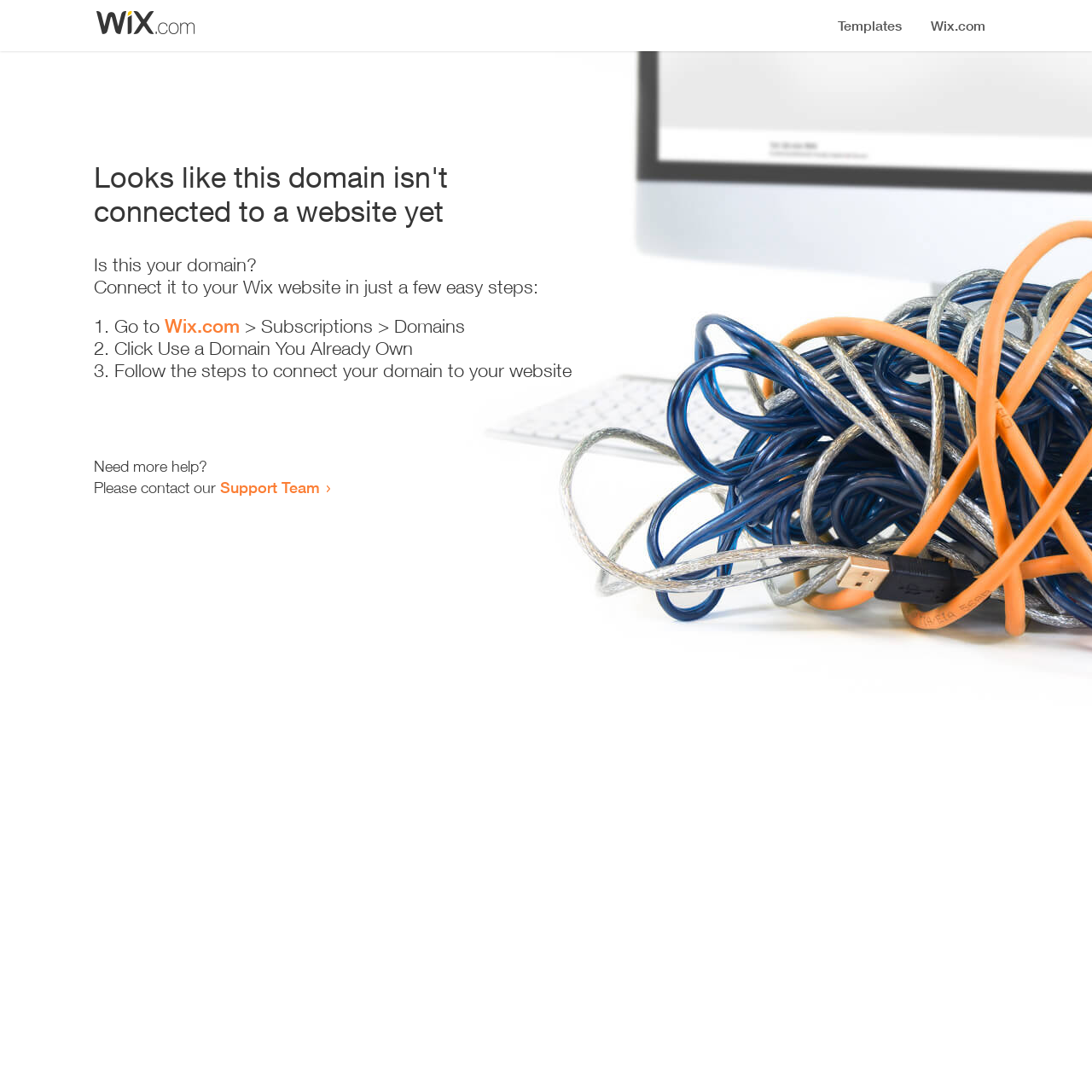How many steps are required to connect the domain?
From the details in the image, provide a complete and detailed answer to the question.

The webpage provides a list of steps to connect the domain, which includes '1. Go to Wix.com > Subscriptions > Domains', '2. Click Use a Domain You Already Own', and '3. Follow the steps to connect your domain to your website'. Therefore, there are 3 steps required to connect the domain.